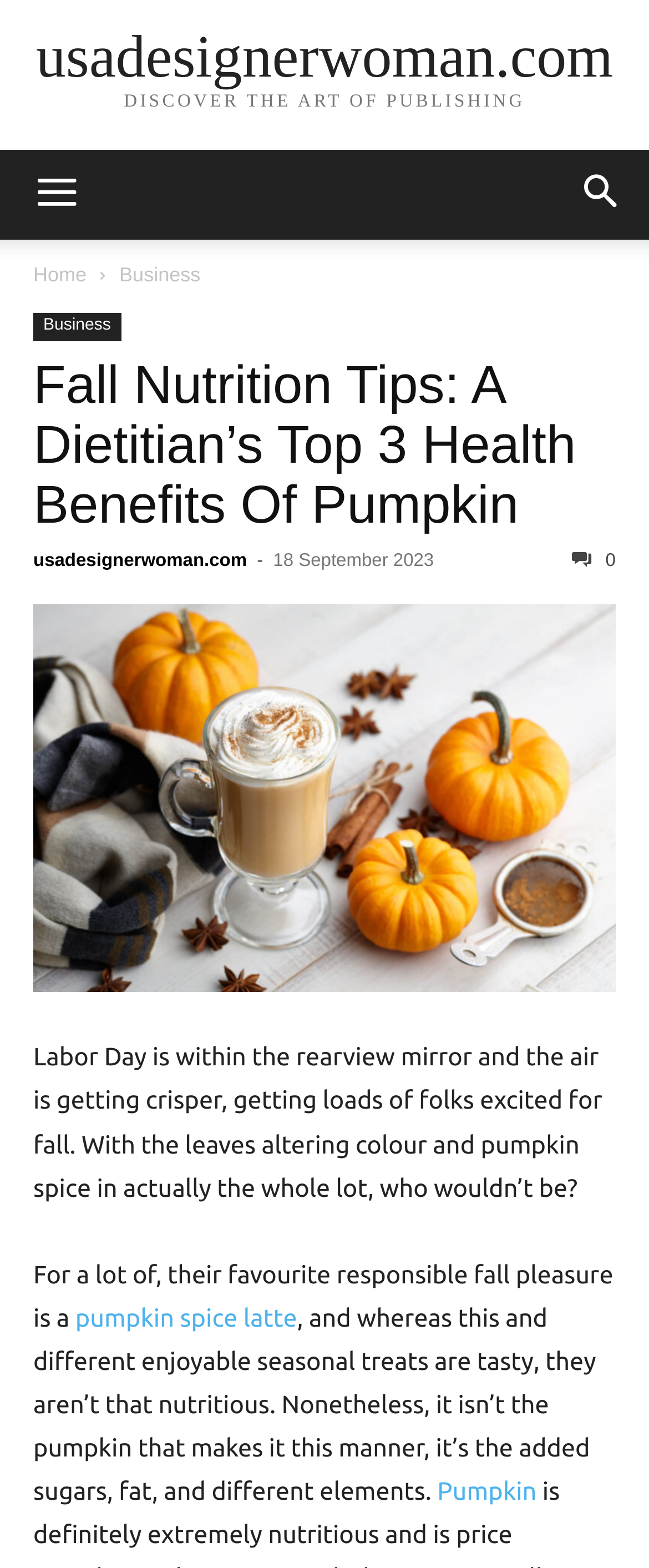Locate the bounding box coordinates of the element I should click to achieve the following instruction: "Click the 'Business' link".

[0.184, 0.168, 0.309, 0.183]